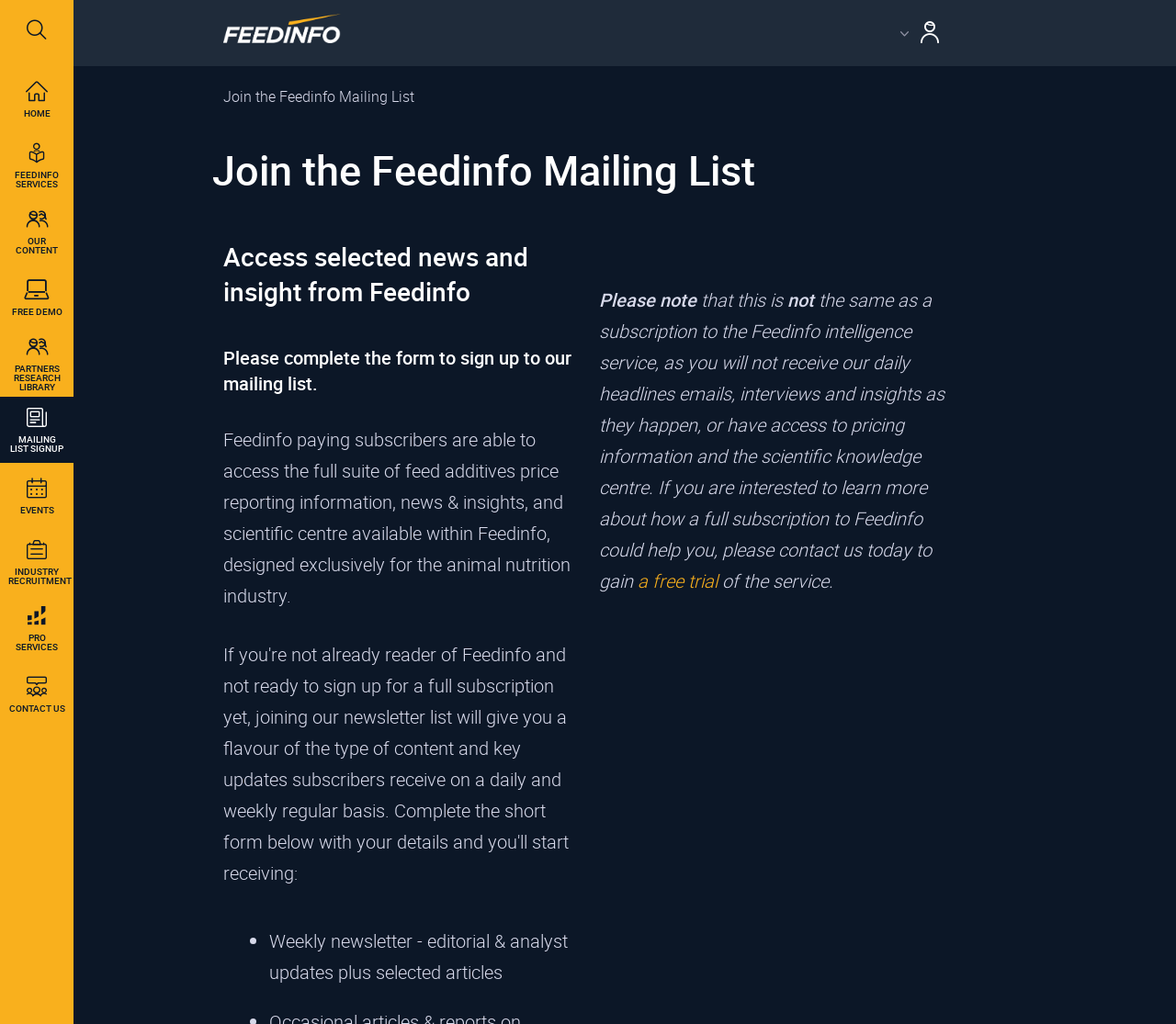Please answer the following question using a single word or phrase: 
What is the difference between the mailing list and a full subscription?

Limited access